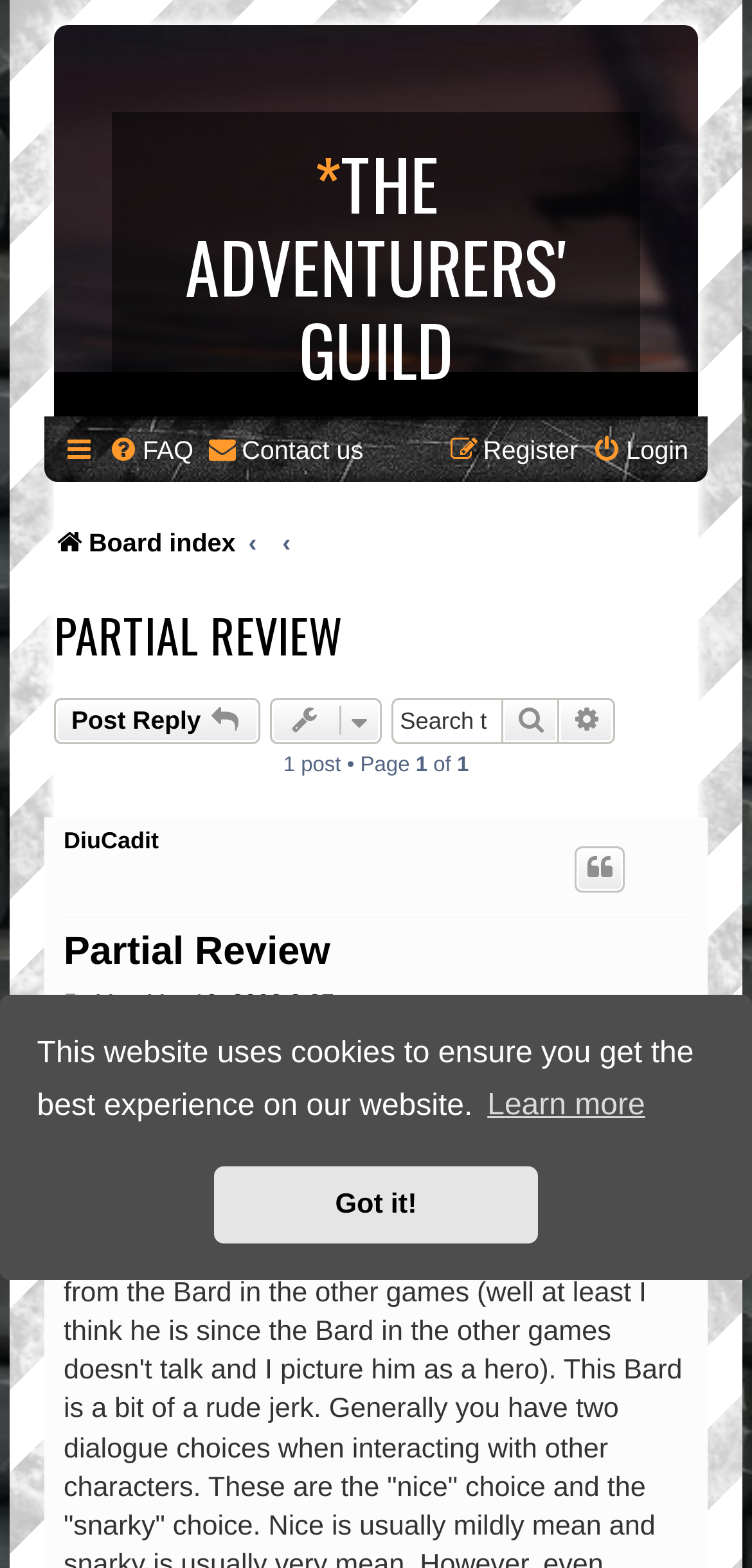Identify the bounding box coordinates for the region to click in order to carry out this instruction: "Click the 'Learn more' button". Provide the coordinates using four float numbers between 0 and 1, formatted as [left, top, right, bottom].

[0.64, 0.687, 0.866, 0.725]